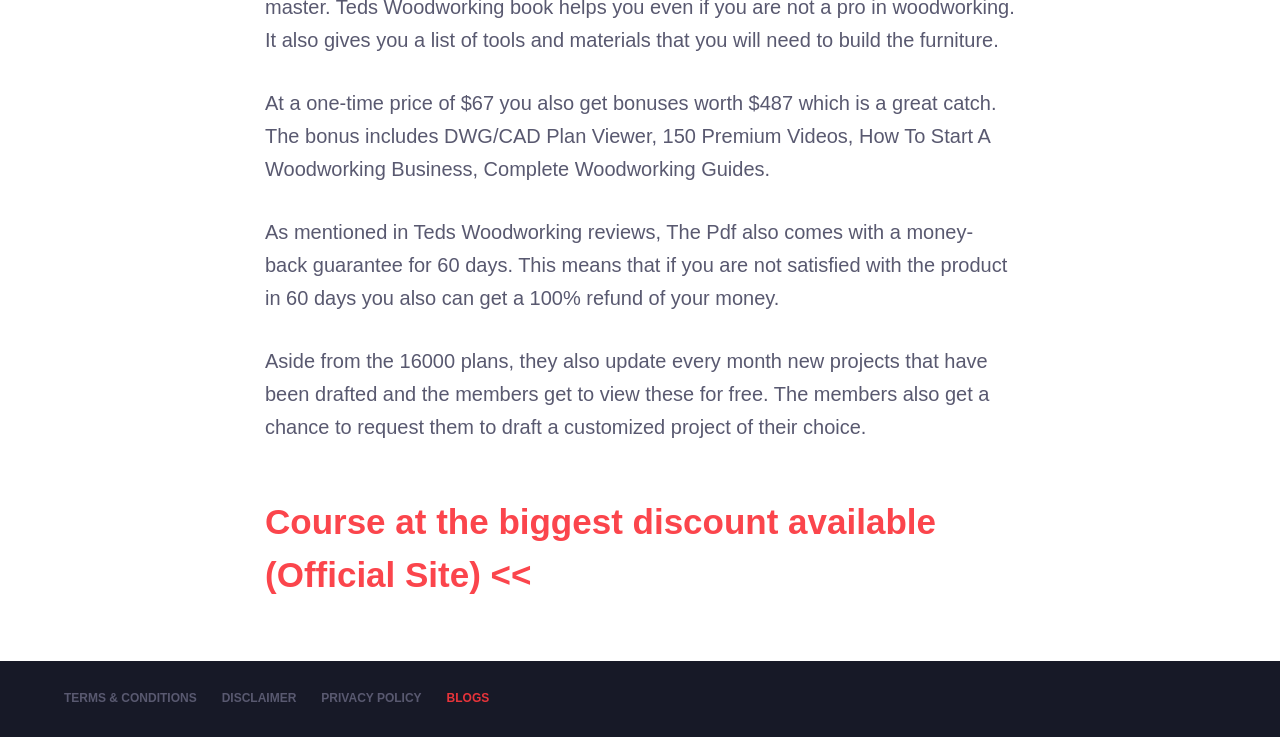Where can I find the course at the biggest discount?
Answer the question in a detailed and comprehensive manner.

The link to find the course at the biggest discount is mentioned in the heading element, which states 'Course at the biggest discount available (Official Site) <<'.